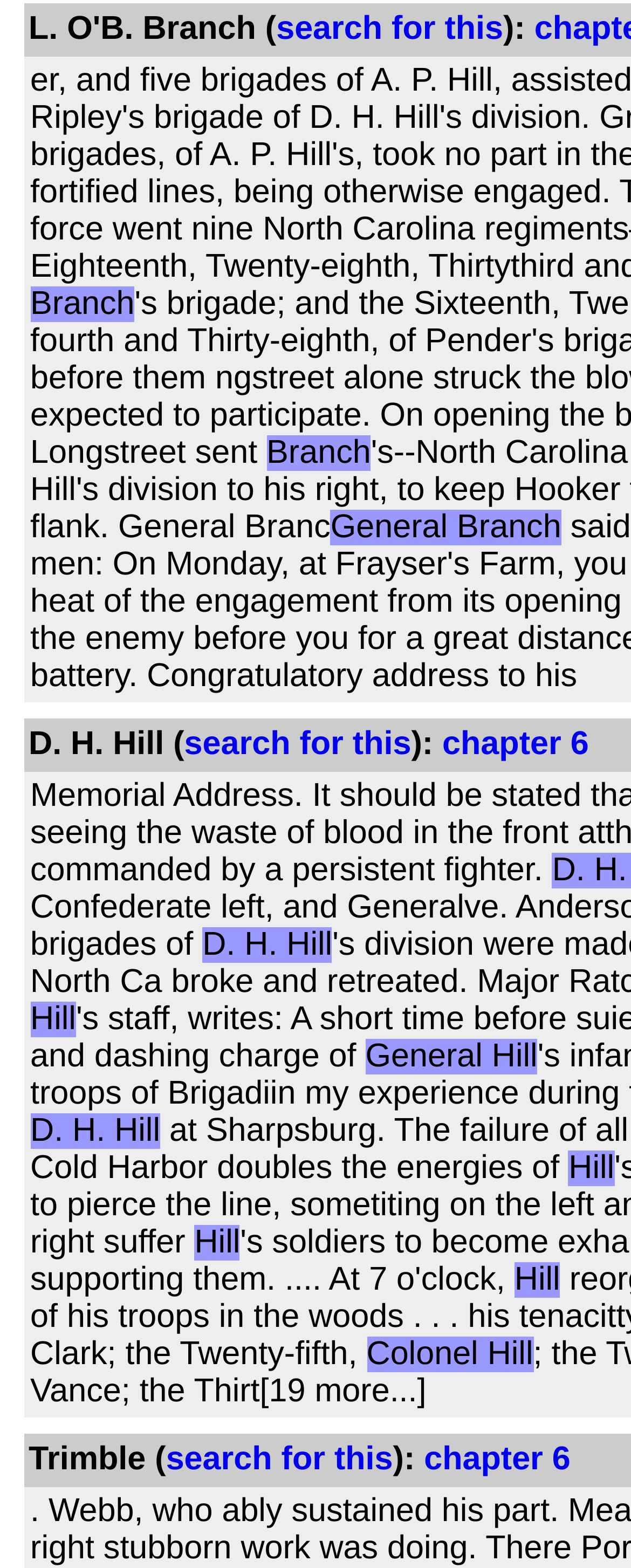Bounding box coordinates must be specified in the format (top-left x, top-left y, bottom-right x, bottom-right y). All values should be floating point numbers between 0 and 1. What are the bounding box coordinates of the UI element described as: chapter 6

[0.672, 0.92, 0.904, 0.942]